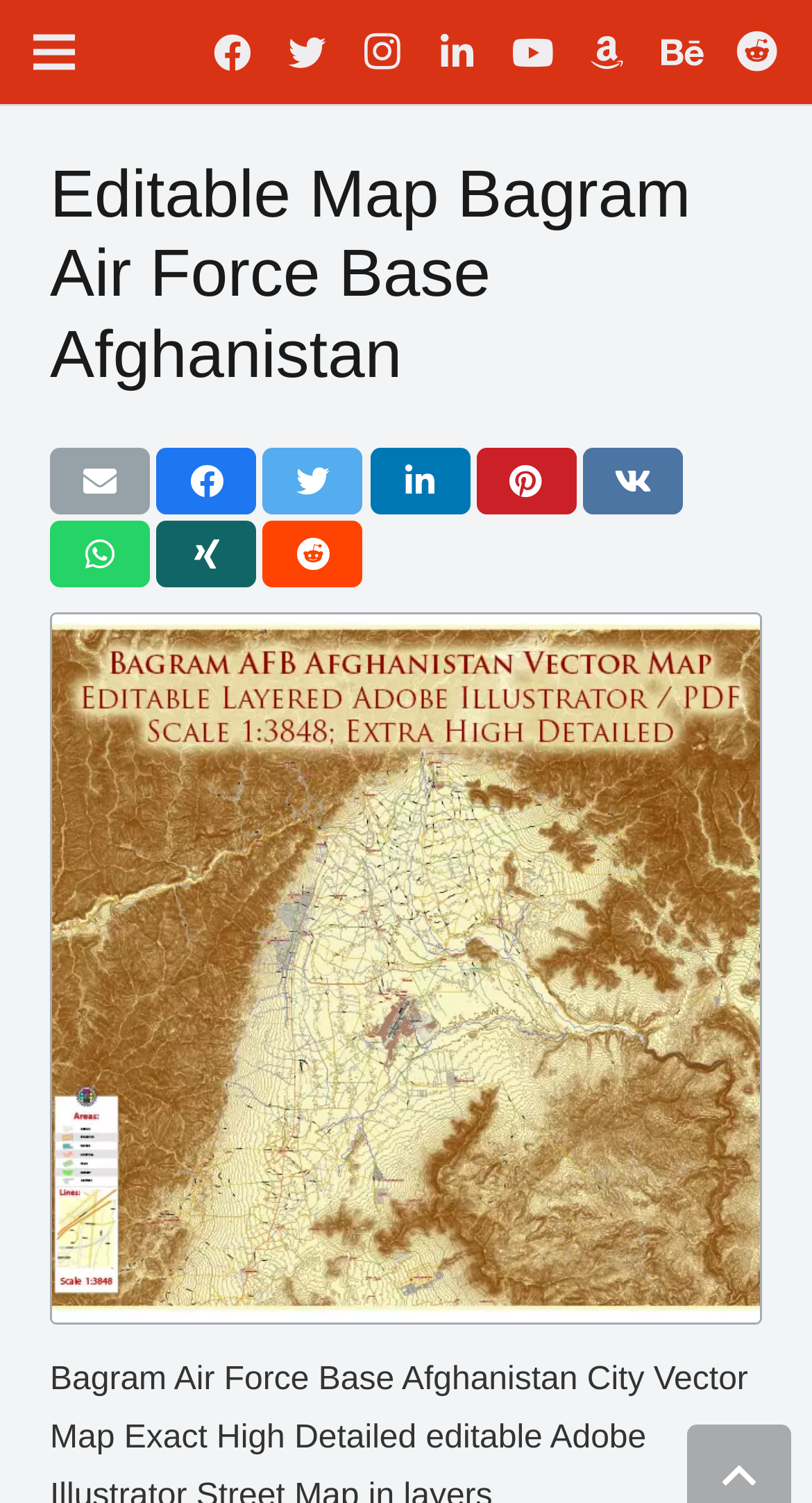Find the bounding box coordinates of the element's region that should be clicked in order to follow the given instruction: "View the map of Bagram Air Force Base". The coordinates should consist of four float numbers between 0 and 1, i.e., [left, top, right, bottom].

[0.064, 0.409, 0.936, 0.88]